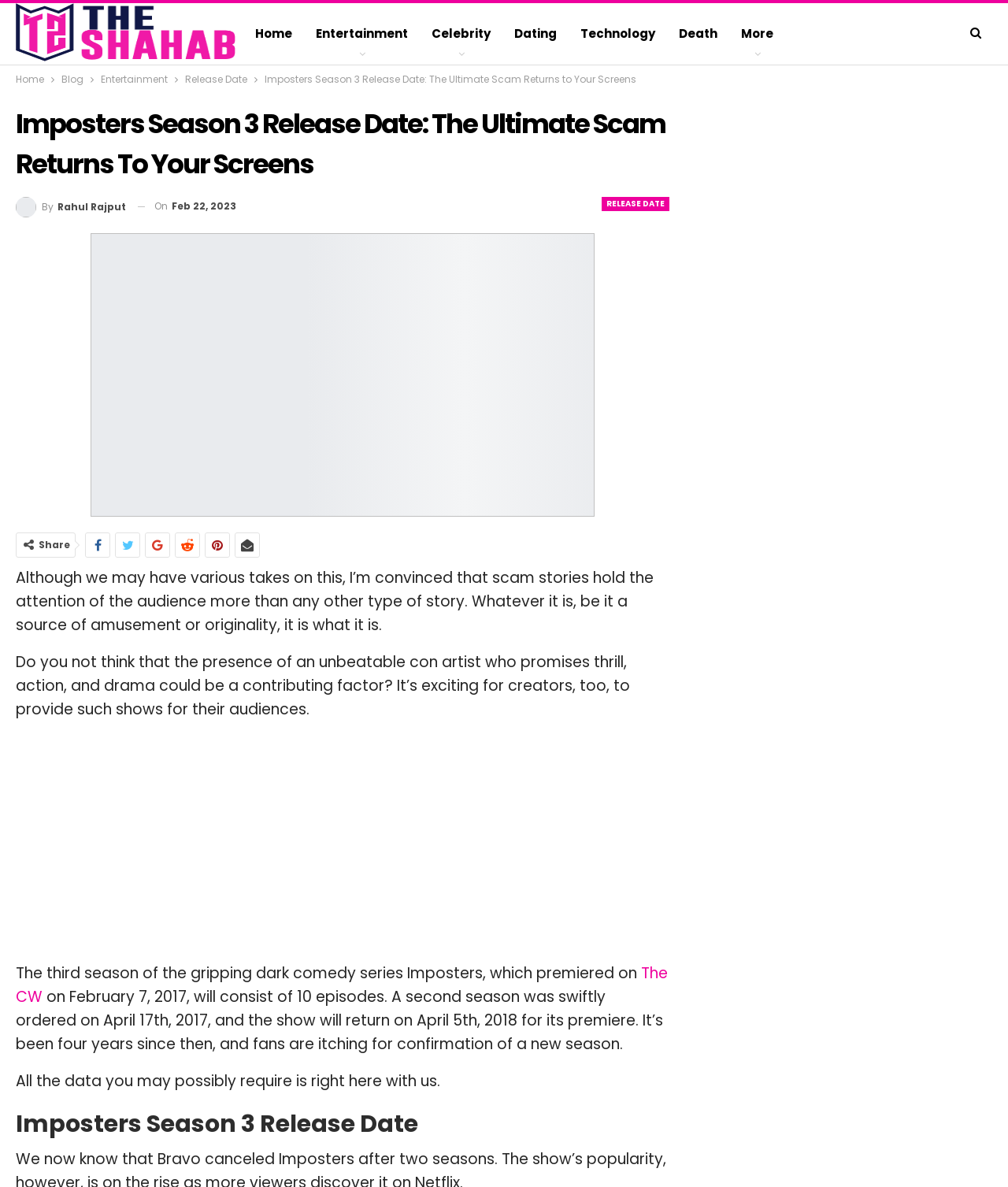What is the name of the TV network that premiered Imposters?
Your answer should be a single word or phrase derived from the screenshot.

The CW